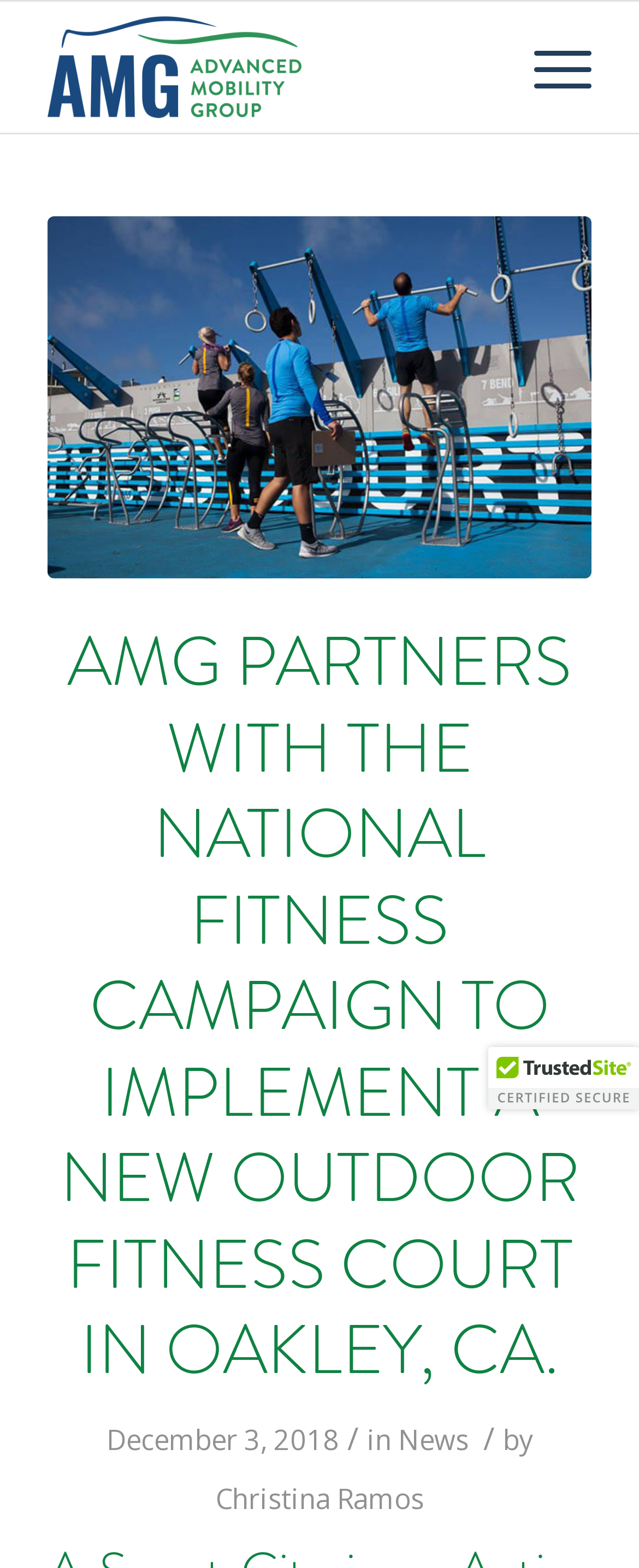Who is the author of the news article?
Provide a one-word or short-phrase answer based on the image.

Christina Ramos